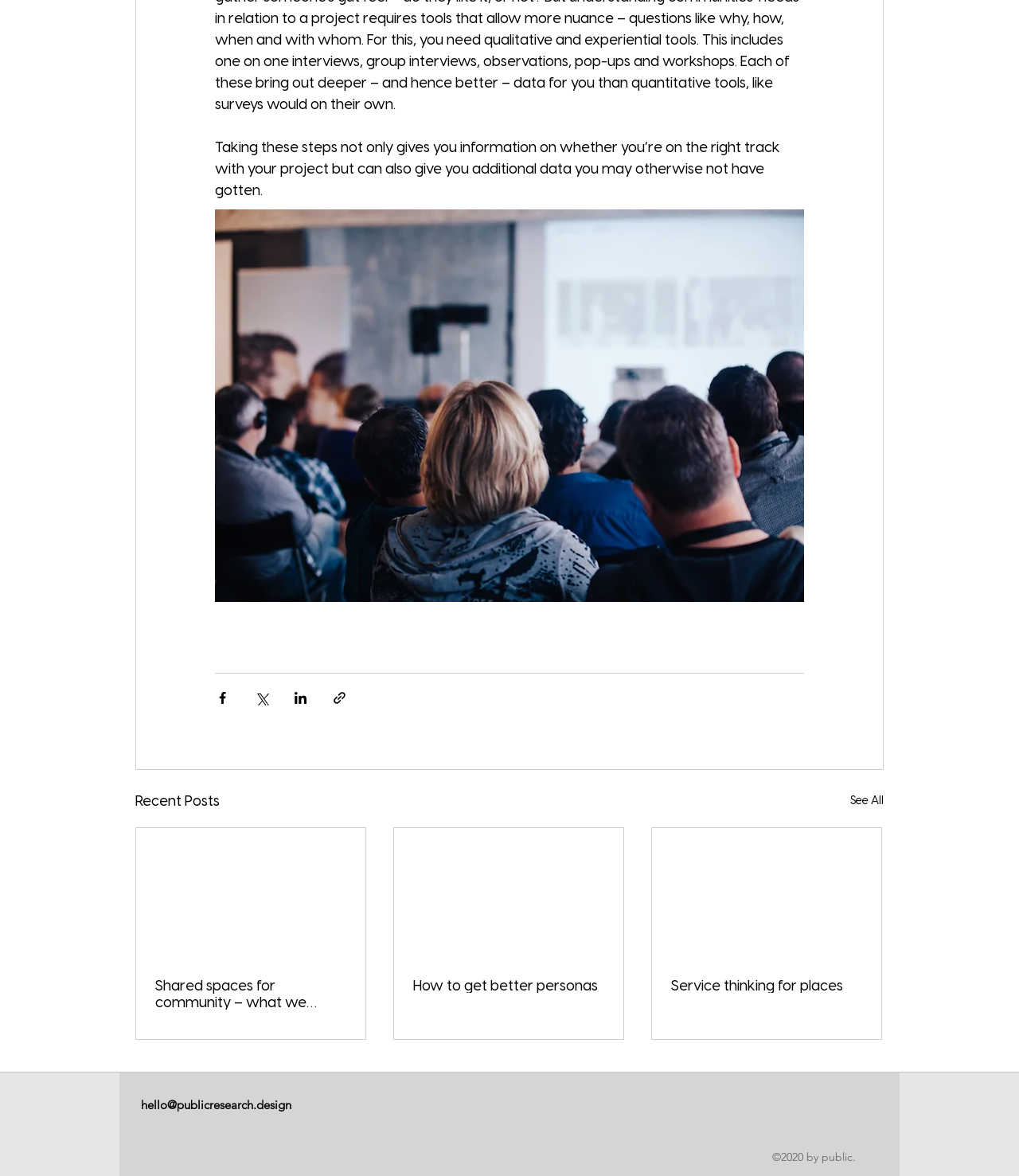Provide a single word or phrase to answer the given question: 
What is the contact email address provided at the bottom?

hello@publicresearch.design